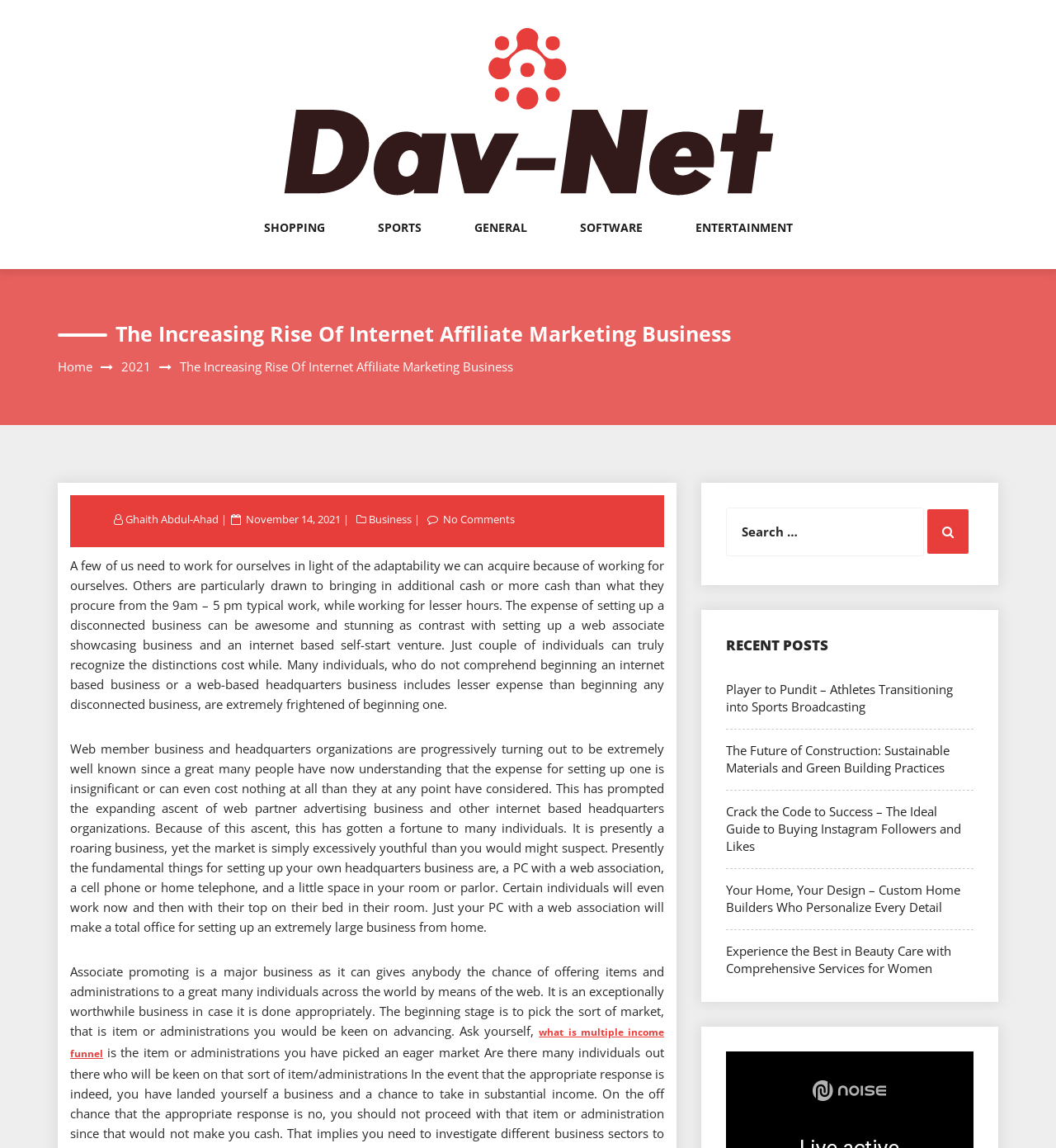Please determine the heading text of this webpage.

The Increasing Rise Of Internet Affiliate Marketing Business